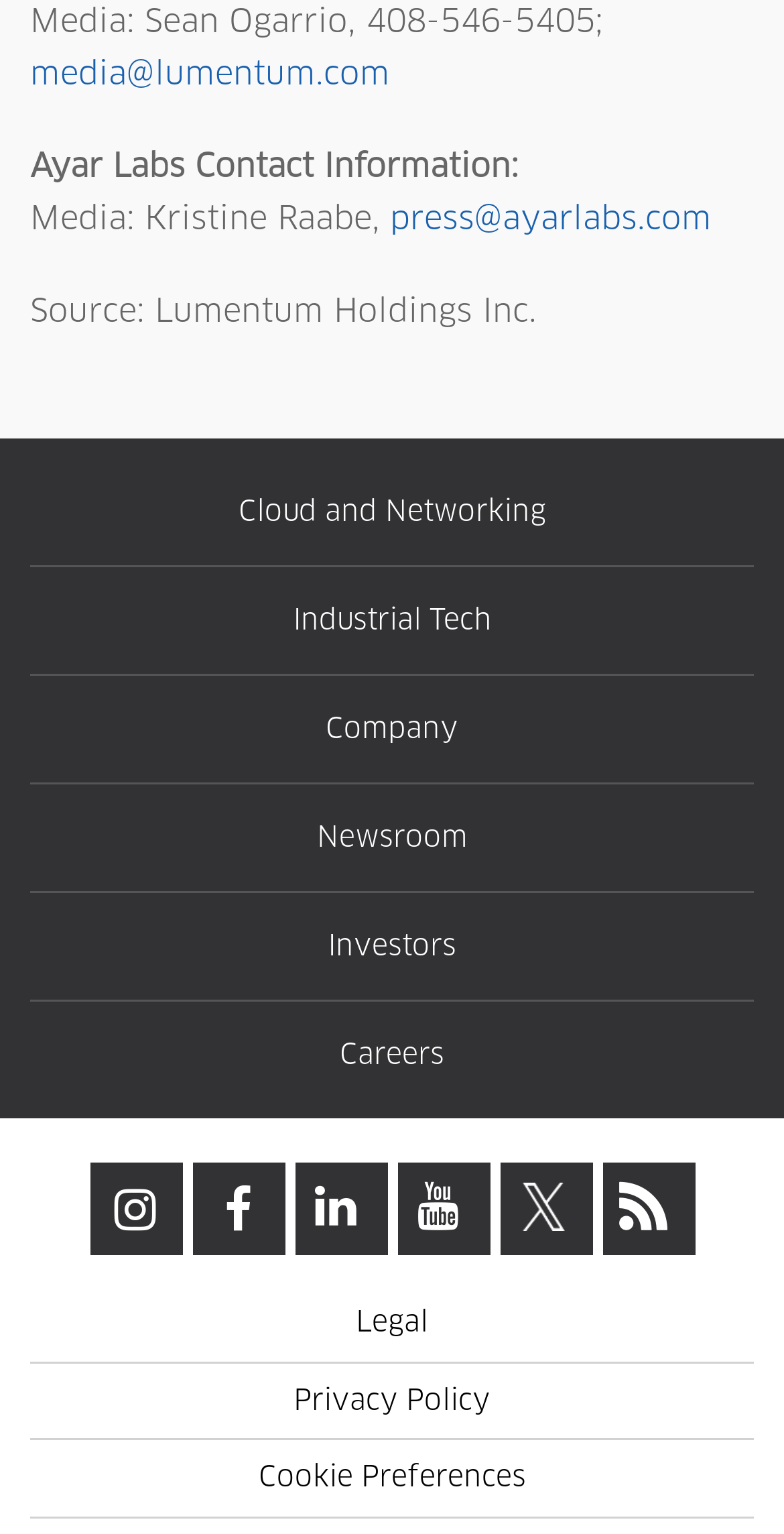Reply to the question below using a single word or brief phrase:
What is the company name mentioned in the contact information?

Lumentum Holdings Inc.